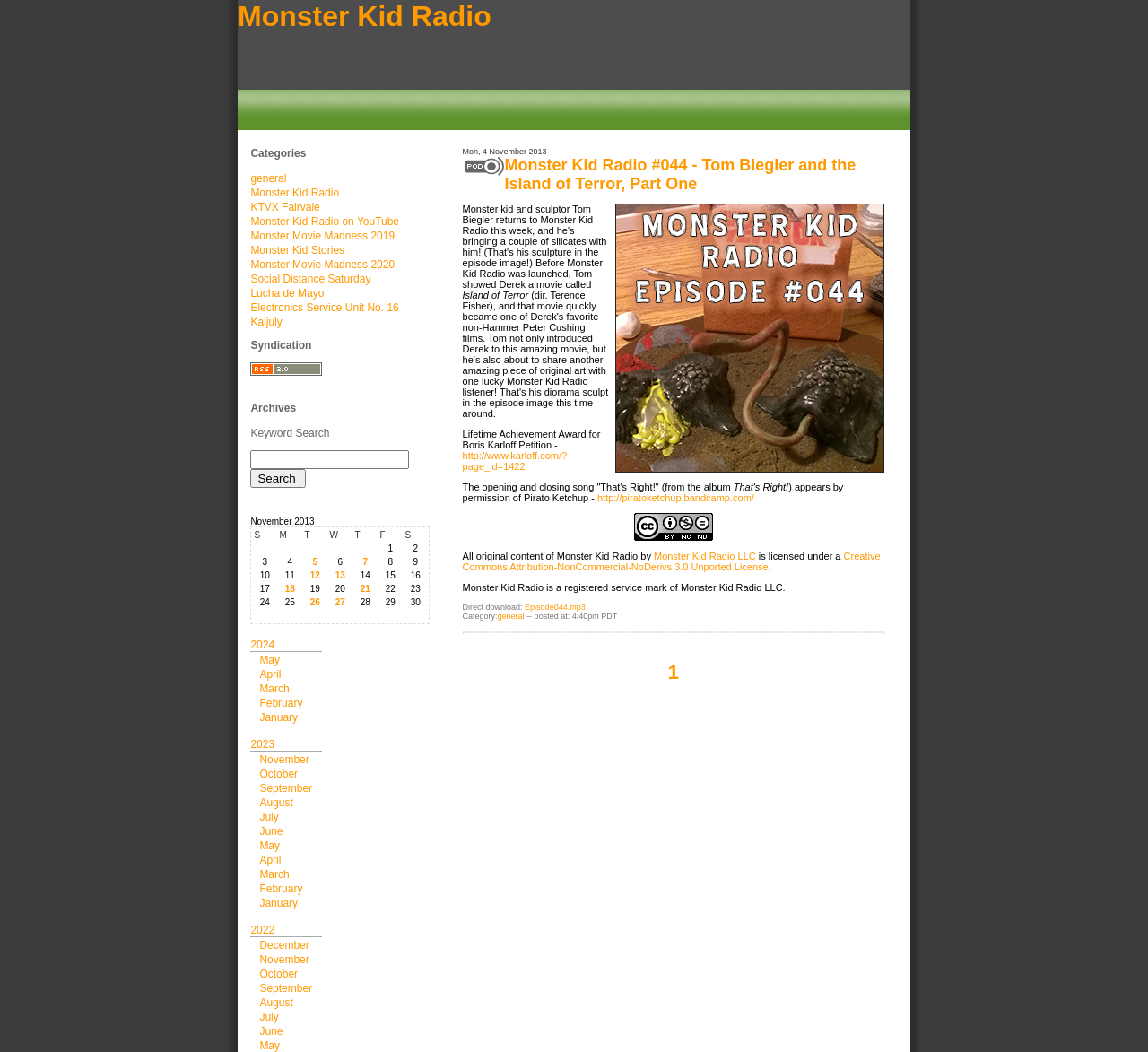Identify the bounding box coordinates of the clickable section necessary to follow the following instruction: "Search for a keyword". The coordinates should be presented as four float numbers from 0 to 1, i.e., [left, top, right, bottom].

[0.218, 0.428, 0.357, 0.446]